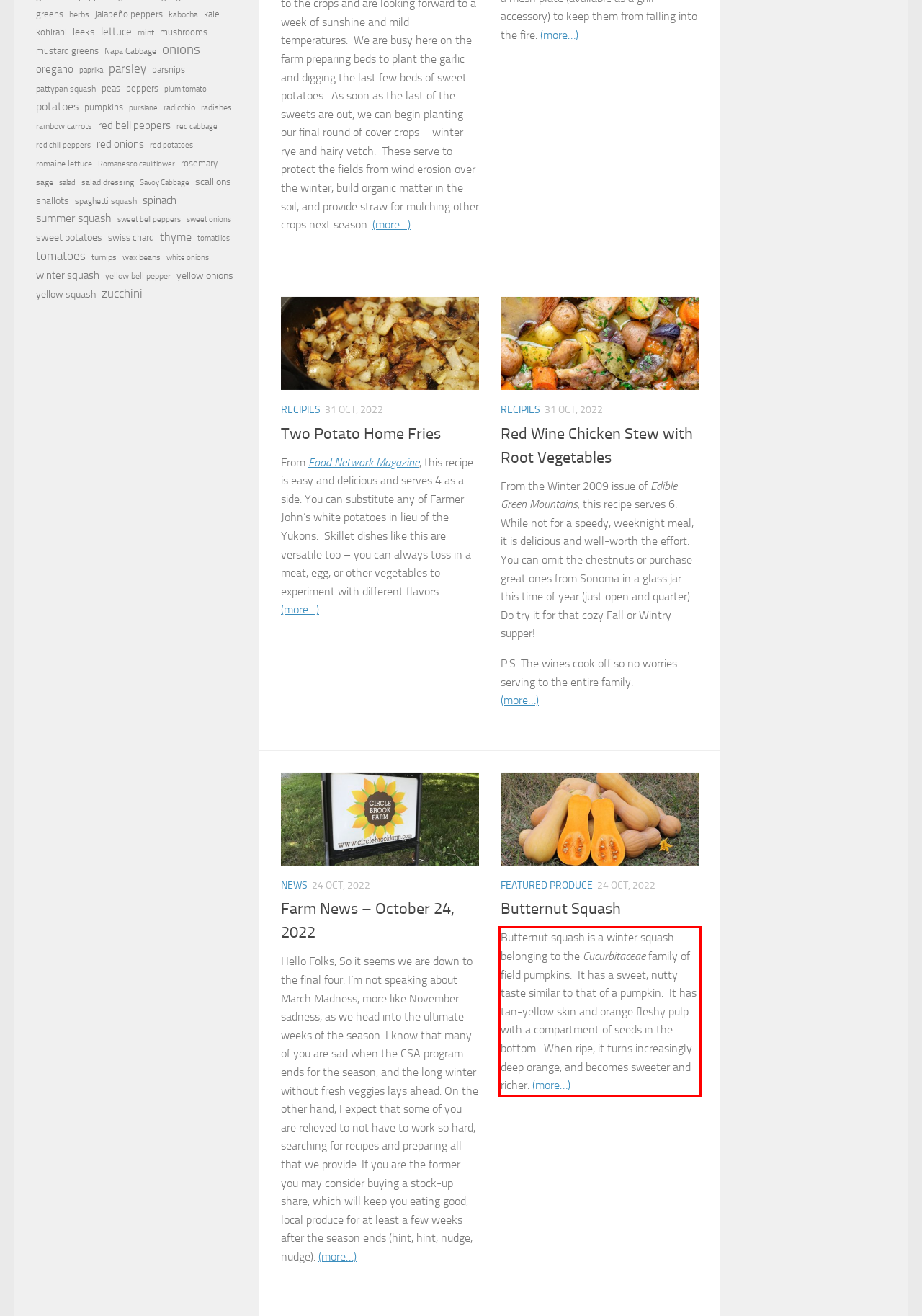Given a screenshot of a webpage with a red bounding box, extract the text content from the UI element inside the red bounding box.

Butternut squash is a winter squash belonging to the Cucurbitaceae family of field pumpkins. It has a sweet, nutty taste similar to that of a pumpkin. It has tan-yellow skin and orange fleshy pulp with a compartment of seeds in the bottom. When ripe, it turns increasingly deep orange, and becomes sweeter and richer. (more…)